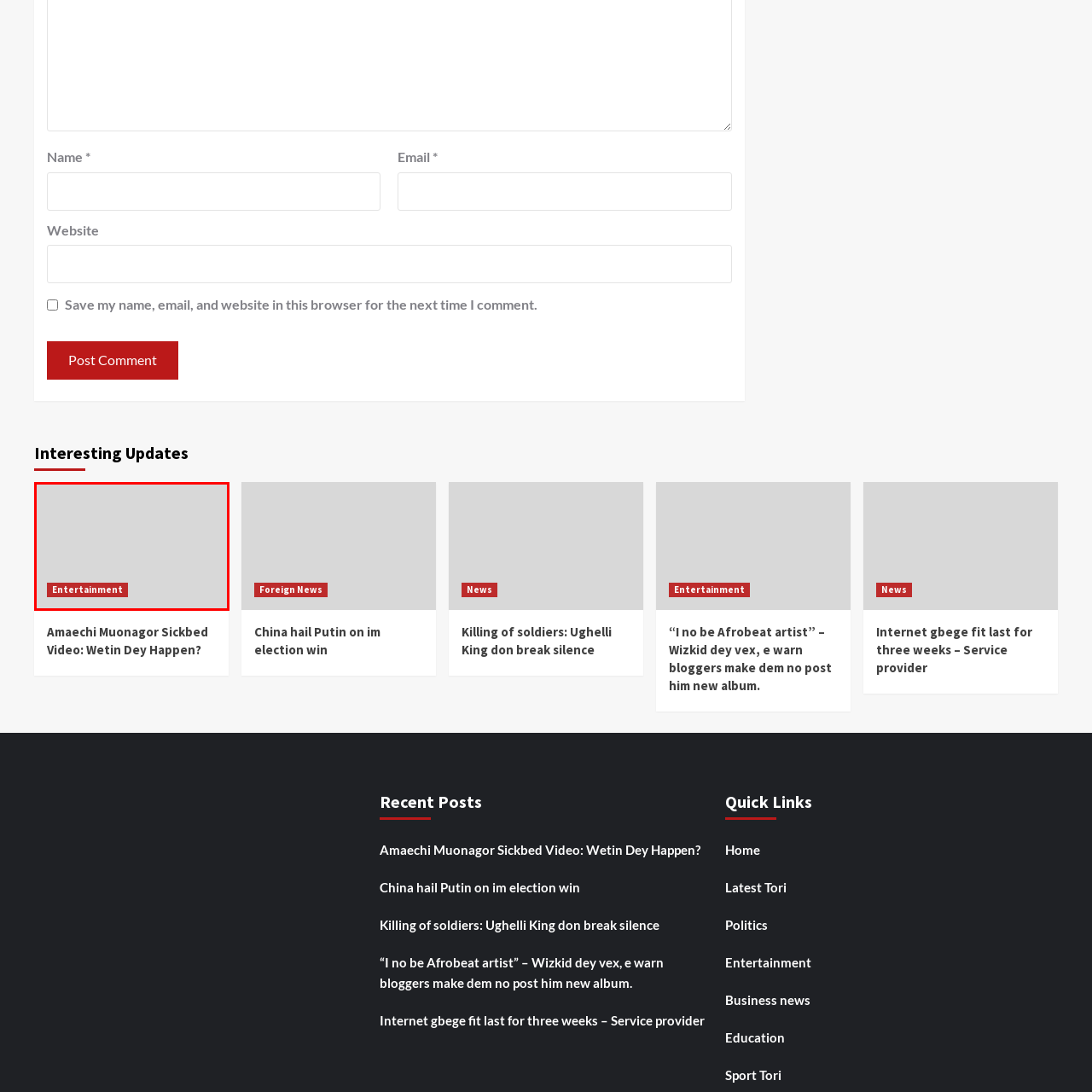What is the shape of the button?
Carefully examine the image within the red bounding box and provide a comprehensive answer based on what you observe.

The caption explicitly states that the button is rectangular in shape, which is likely part of a website interface related to entertainment content.